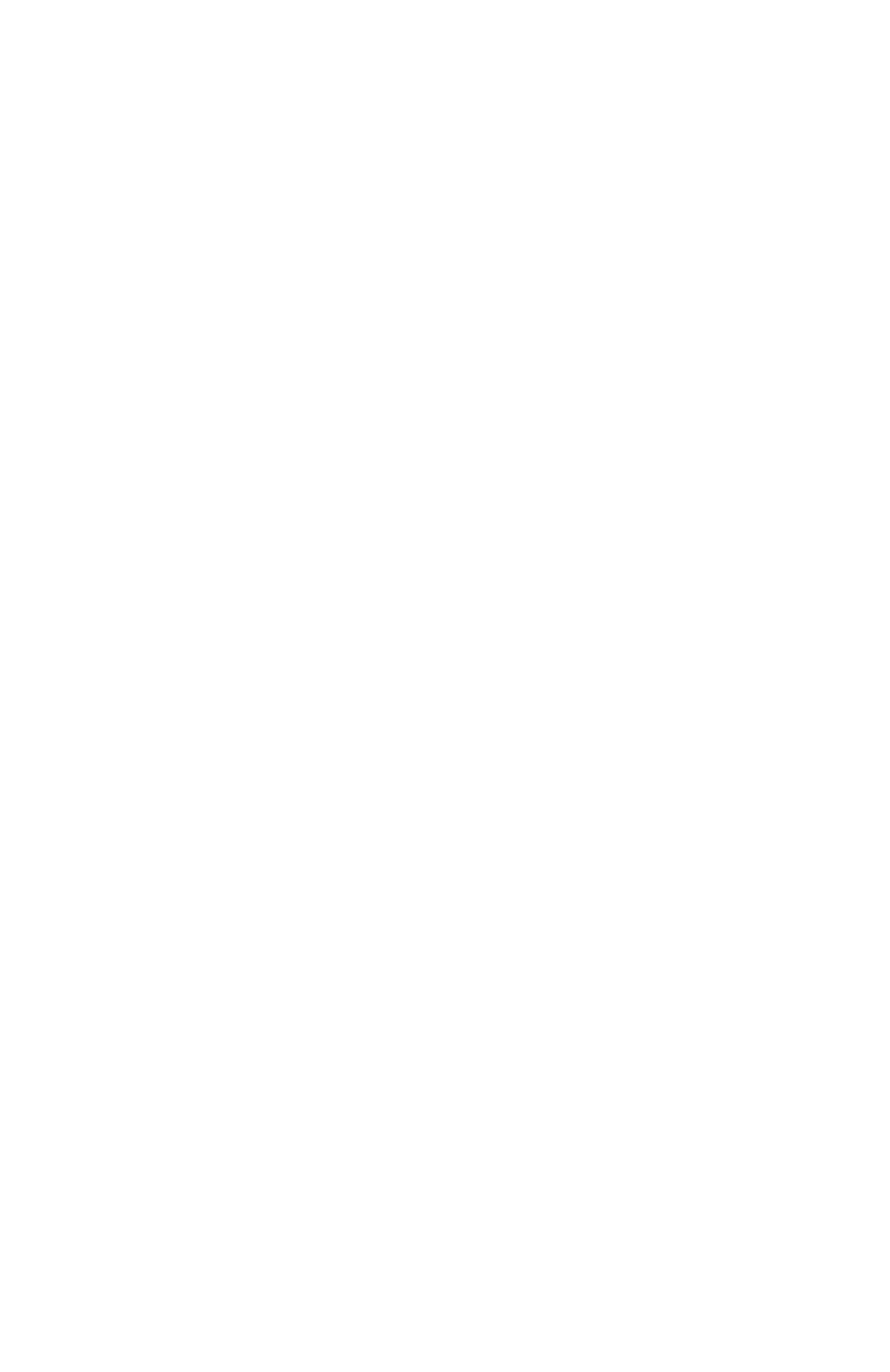What is the first link under QuickLinks?
Answer with a single word or phrase, using the screenshot for reference.

Adapter and Accessory